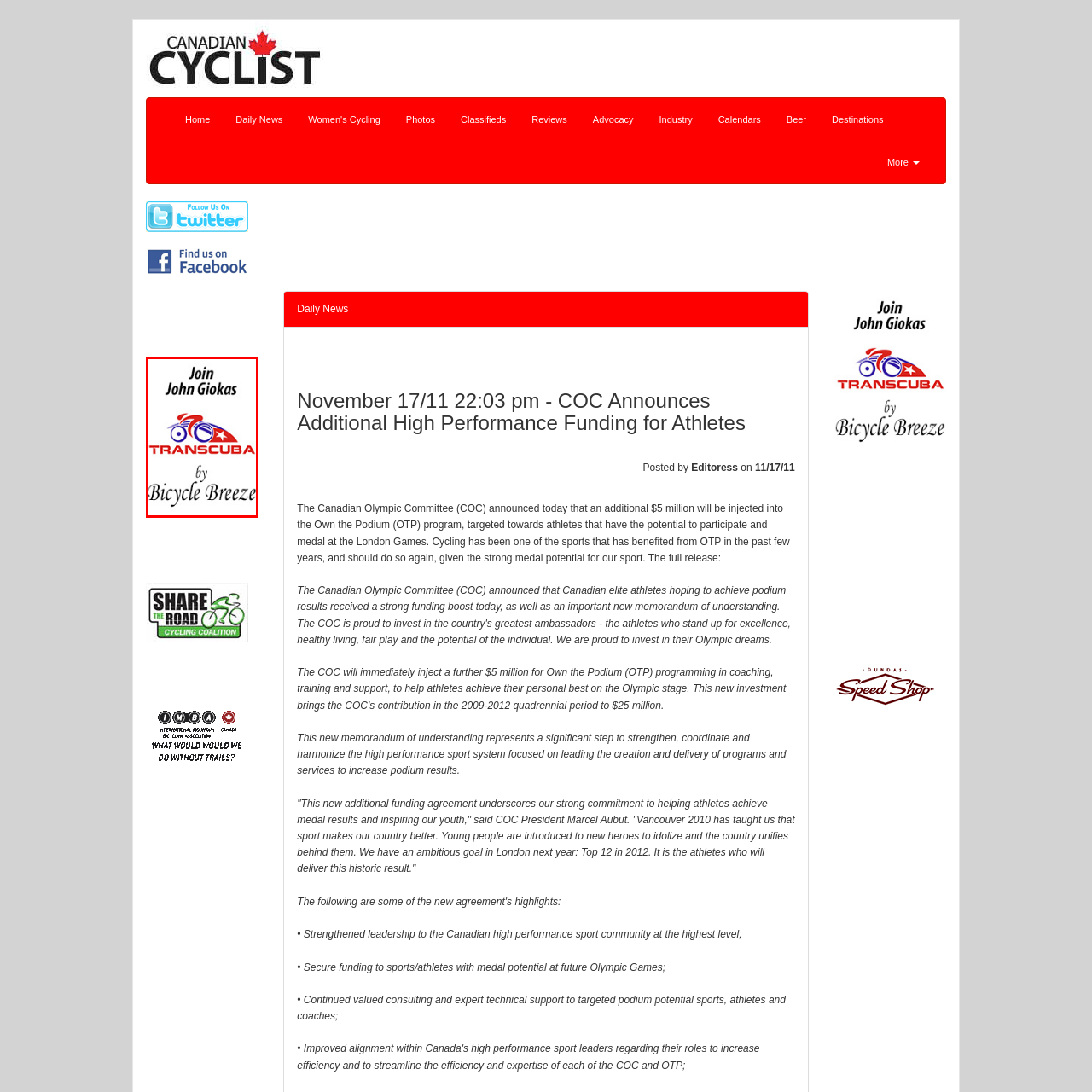Please examine the image within the red bounding box and provide an answer to the following question using a single word or phrase:
What is the symbol on the bicycle logo?

Star